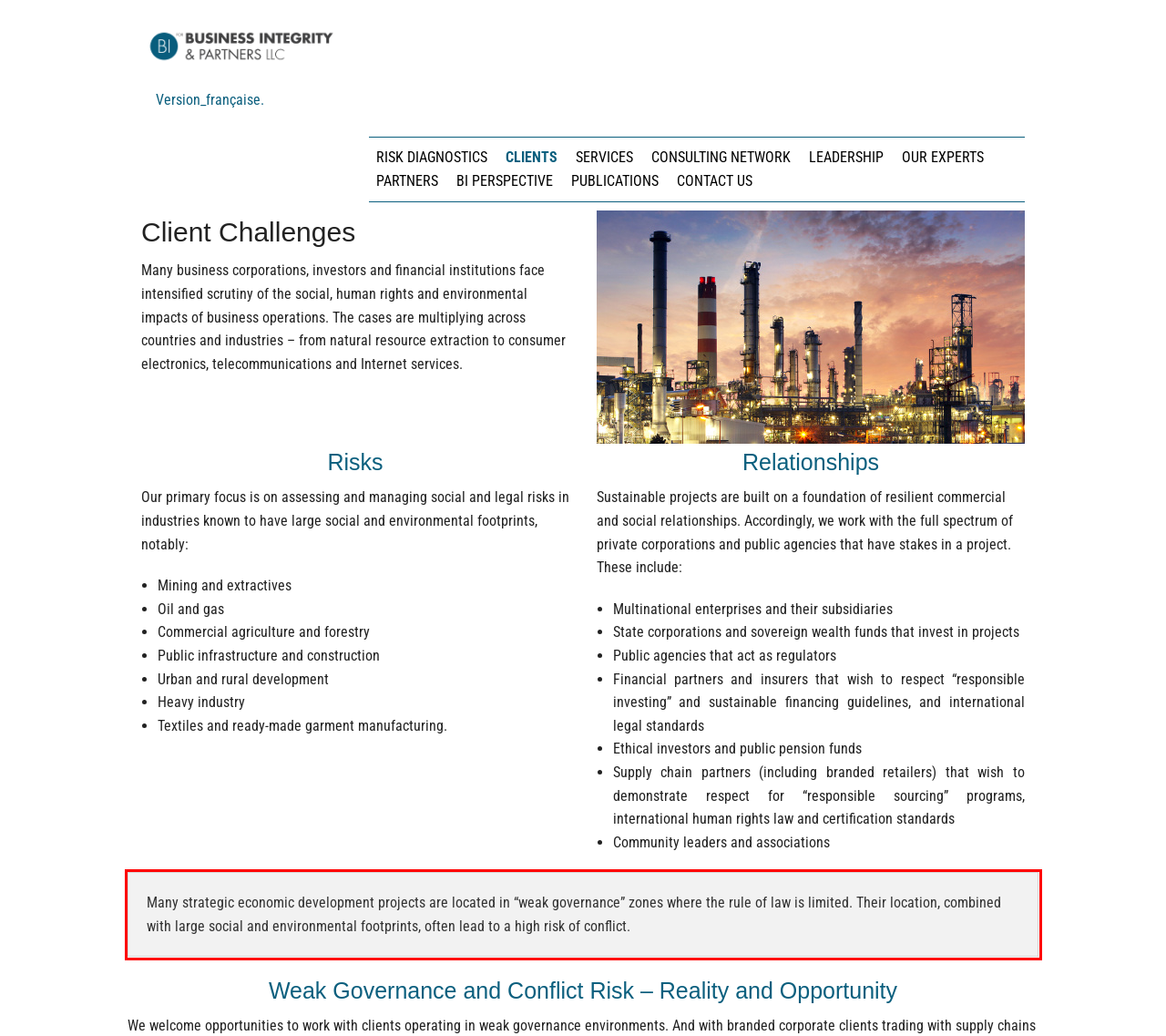Please perform OCR on the UI element surrounded by the red bounding box in the given webpage screenshot and extract its text content.

Many strategic economic development projects are located in “weak governance” zones where the rule of law is limited. Their location, combined with large social and environmental footprints, often lead to a high risk of conflict.